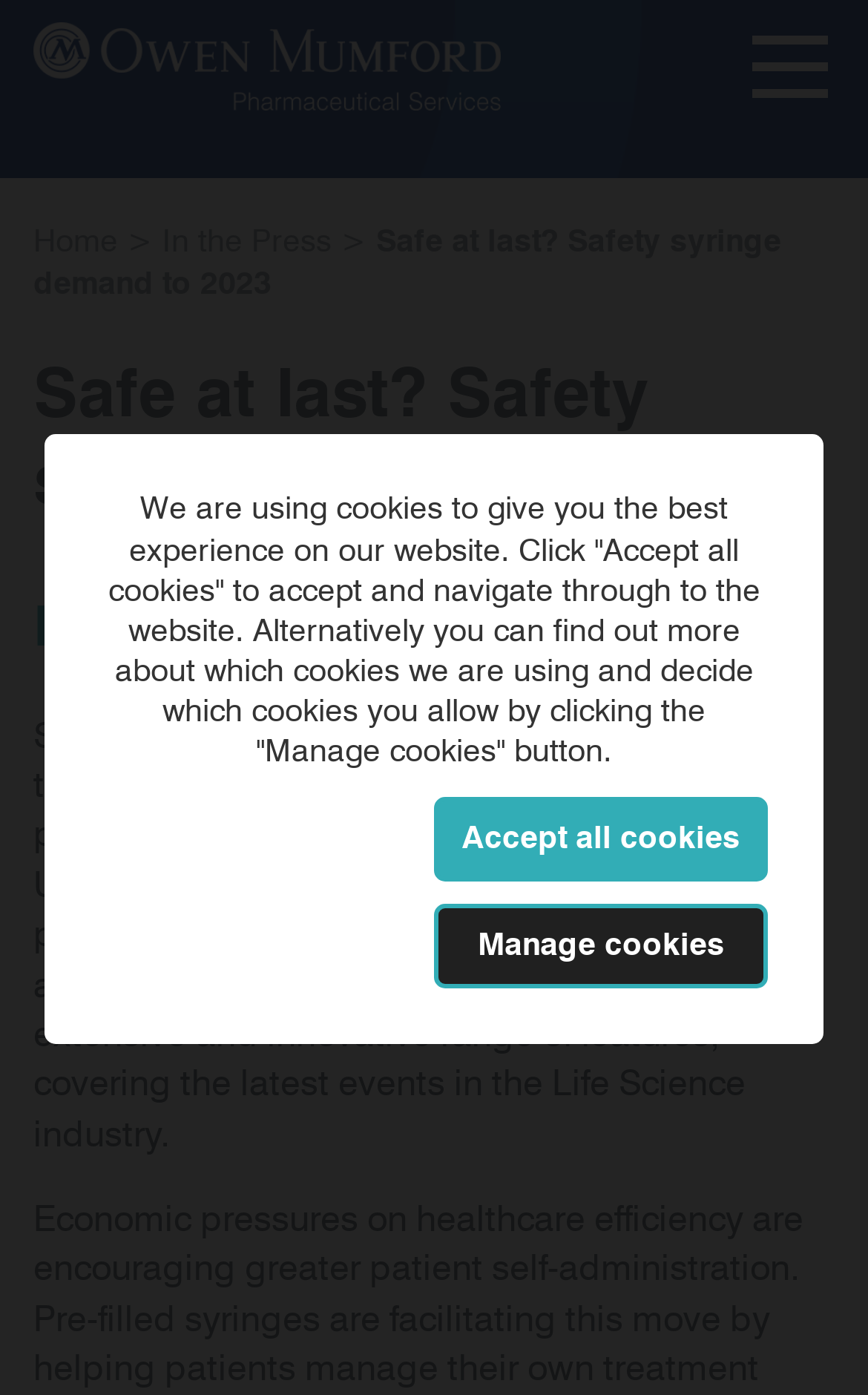How many navigation links are there?
Examine the image and give a concise answer in one word or a short phrase.

3